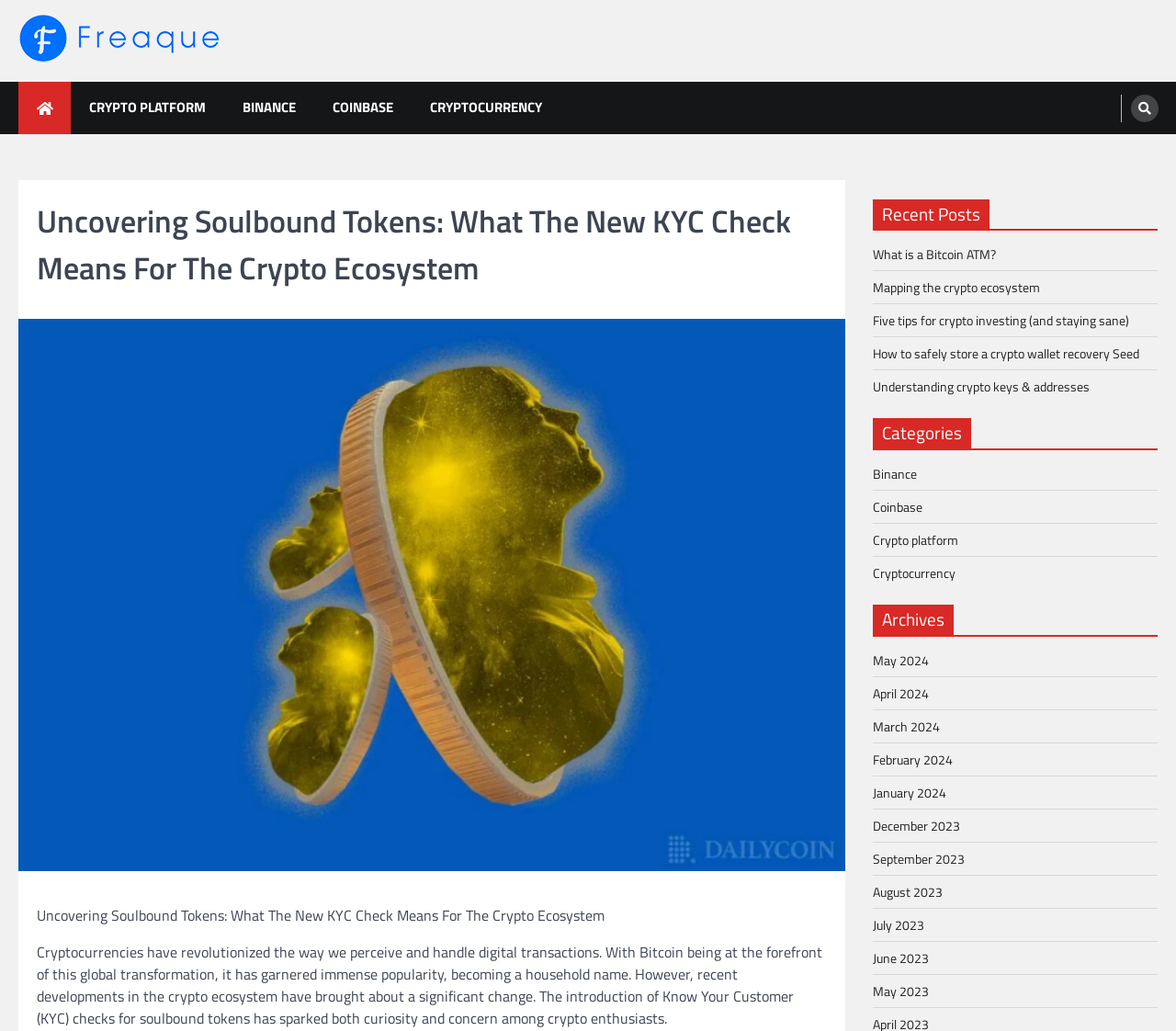Craft a detailed narrative of the webpage's structure and content.

The webpage is about cryptocurrencies, specifically discussing soulbound tokens and the new Know Your Customer (KYC) check. At the top left, there is a logo of "freaque" with a link to the website. Below the logo, there are four links to popular cryptocurrency platforms: CRYPTO PLATFORM, BINANCE, COINBASE, and CRYPTOCURRENCY.

The main content of the webpage is an article with the title "Uncovering Soulbound Tokens: What The New KYC Check Means For The Crypto Ecosystem". The article discusses how cryptocurrencies have revolutionized digital transactions and the recent introduction of KYC checks for soulbound tokens.

On the right side of the webpage, there are three sections: Recent Posts, Categories, and Archives. The Recent Posts section lists five links to other articles related to cryptocurrencies, such as "What is a Bitcoin ATM?" and "Five tips for crypto investing (and staying sane)". The Categories section lists four links to categories of articles, including Binance, Coinbase, Crypto platform, and Cryptocurrency. The Archives section lists 12 links to monthly archives of articles, ranging from May 2024 to May 2023.

At the top right corner, there is a search icon represented by a magnifying glass.